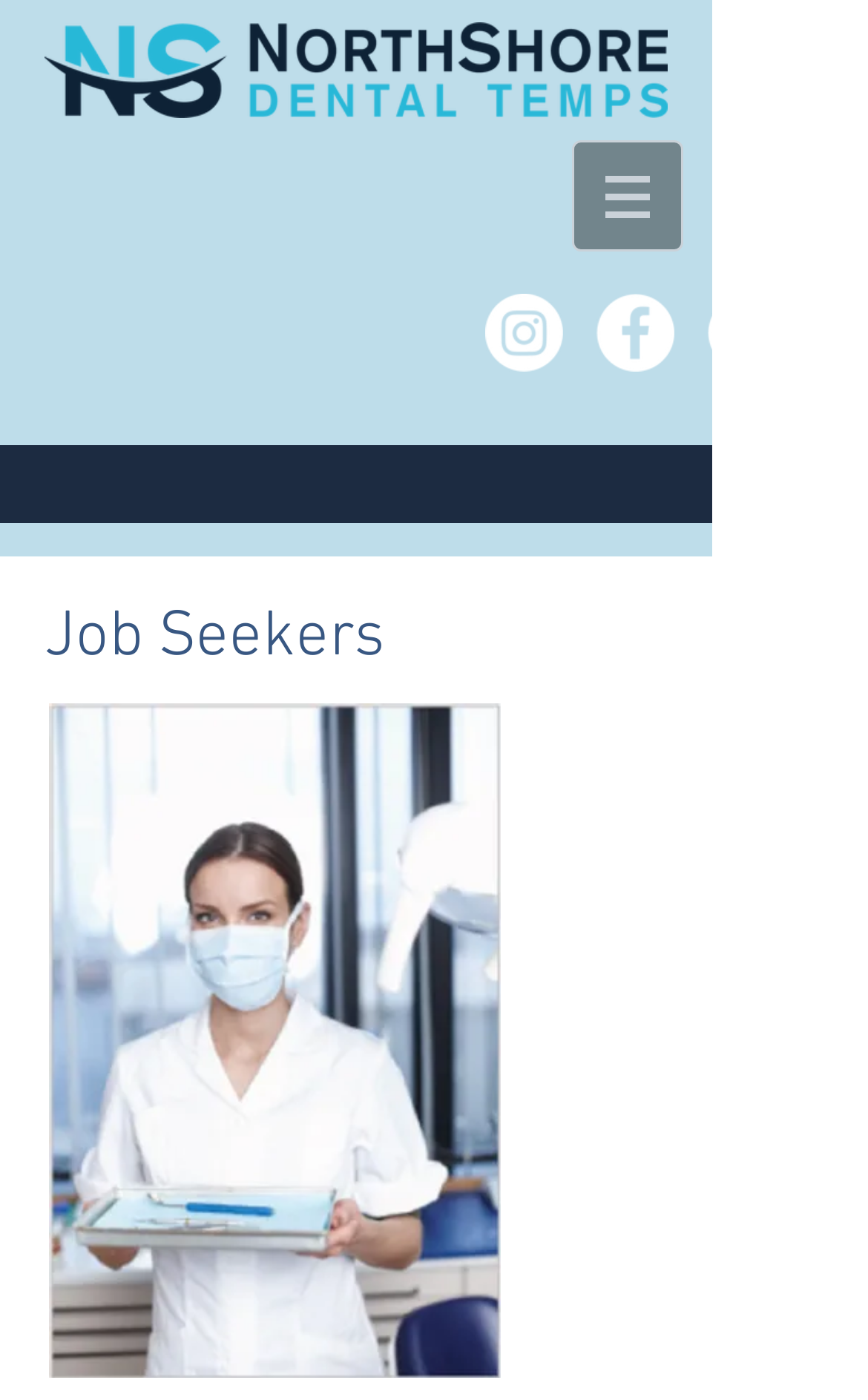What is the position of the site navigation button?
Please utilize the information in the image to give a detailed response to the question.

By comparing the y1 and y2 coordinates of the navigation button element, I determined that it is positioned at the top-right of the webpage.